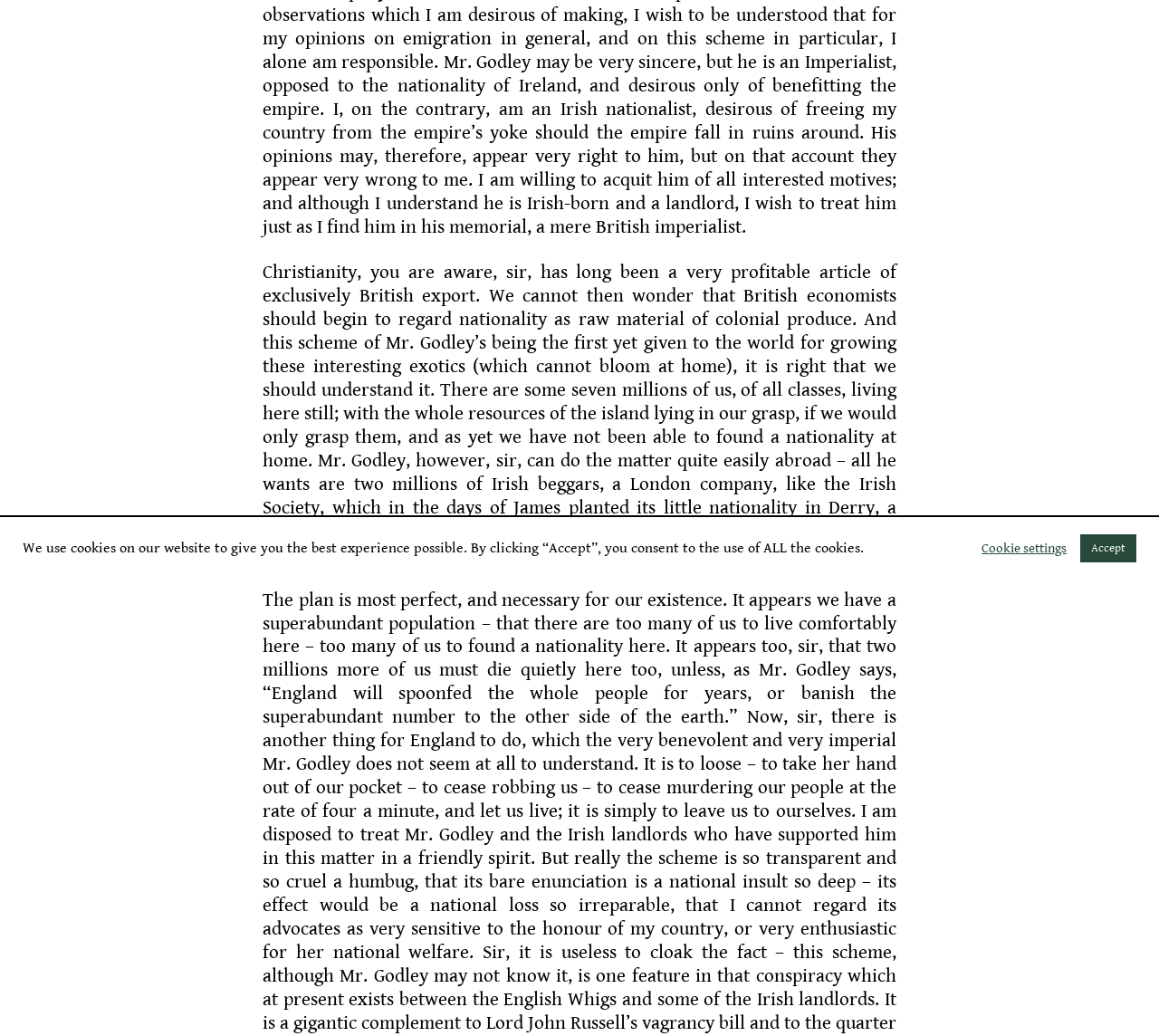Locate the bounding box of the user interface element based on this description: "Accept".

[0.932, 0.516, 0.98, 0.543]